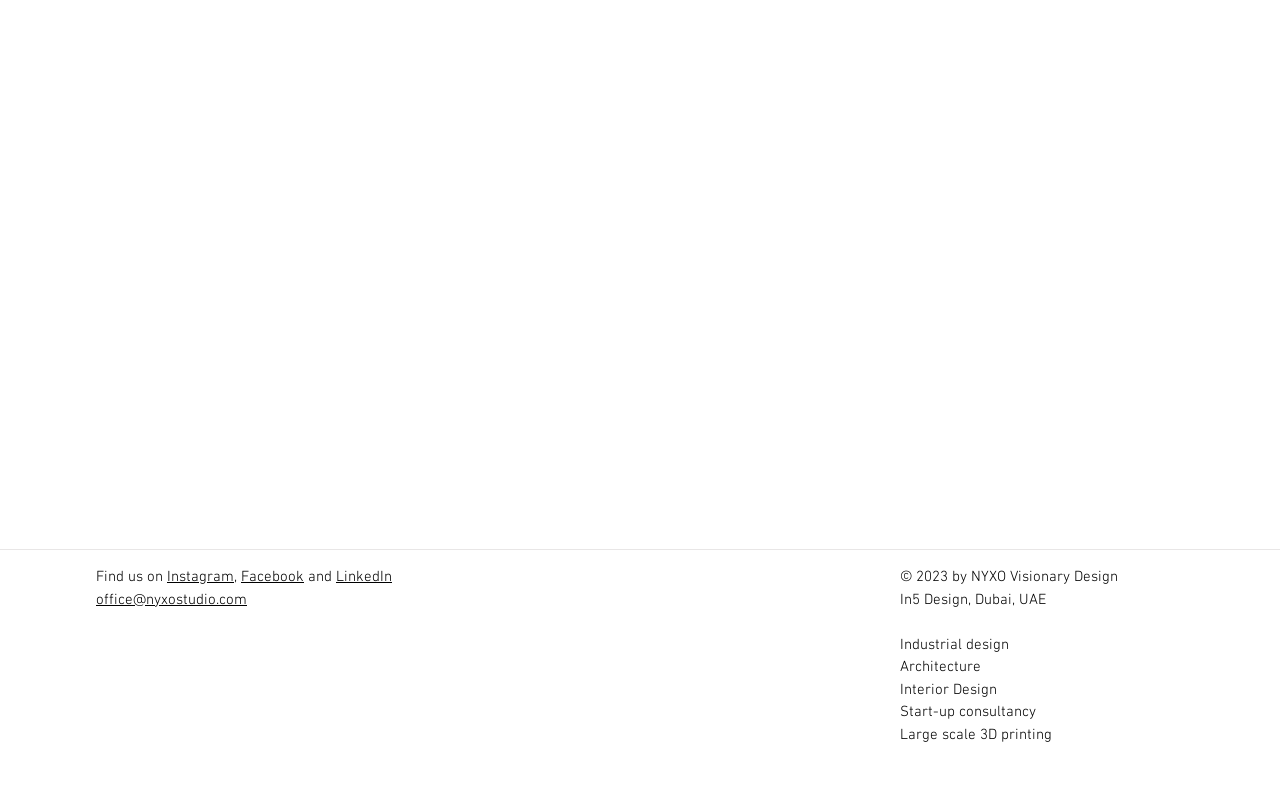Provide the bounding box coordinates of the HTML element this sentence describes: "Stationery and Books".

None